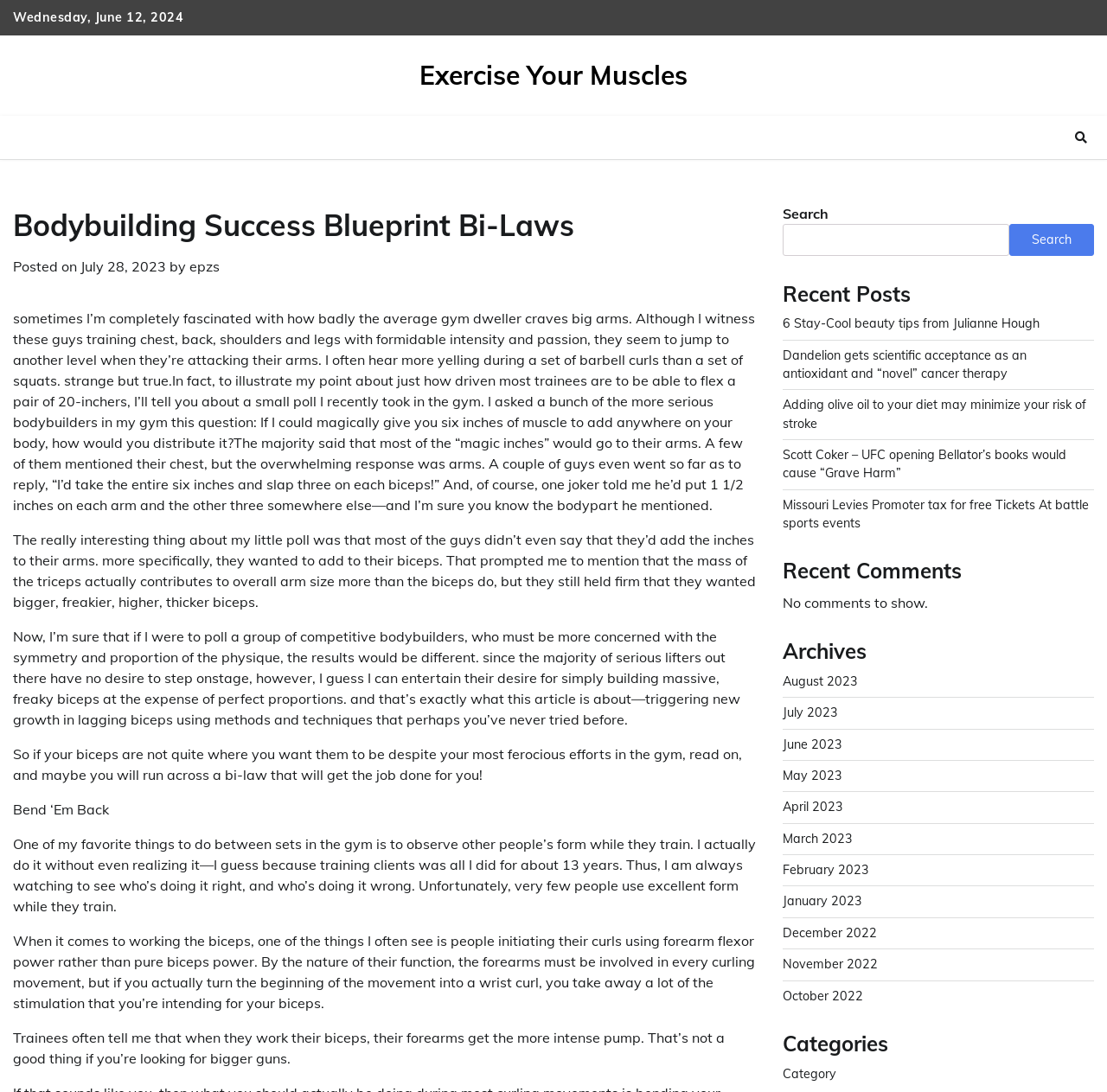What is the purpose of the search box?
Look at the image and provide a detailed response to the question.

The search box is located in the top right corner of the webpage and is labeled as 'Search'. Its purpose is to allow users to search for specific content within the website.